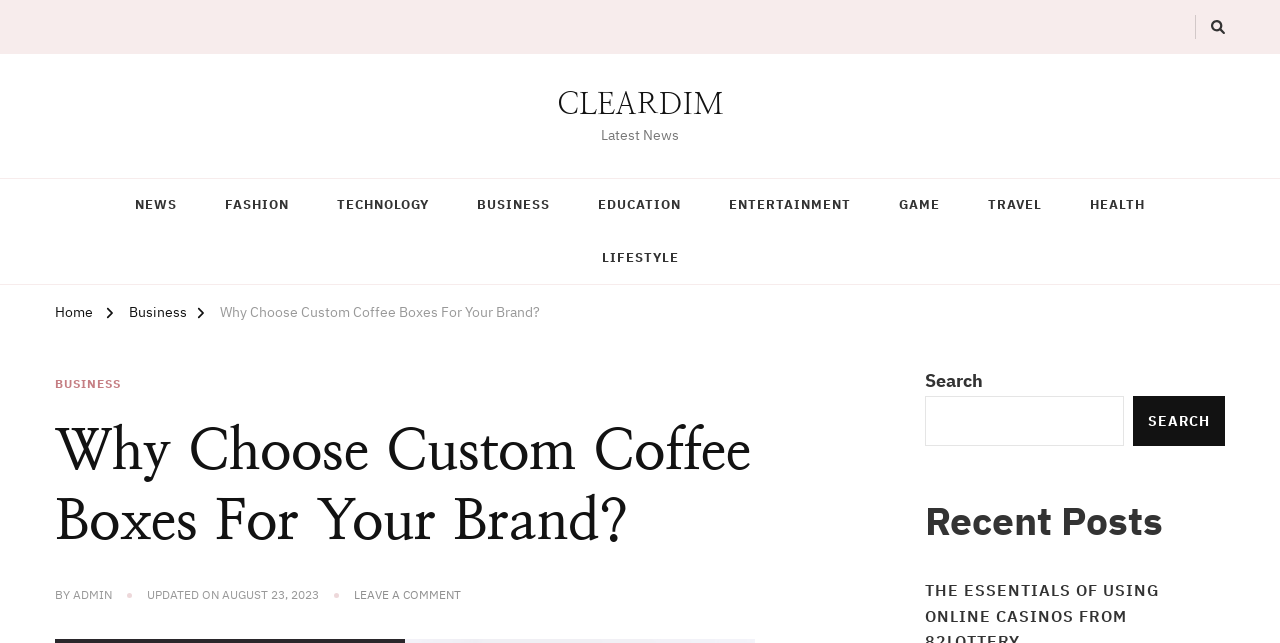Determine the bounding box coordinates of the element's region needed to click to follow the instruction: "Click on the 'LEAVE A COMMENT ON WHY CHOOSE CUSTOM COFFEE BOXES FOR YOUR BRAND?' link". Provide these coordinates as four float numbers between 0 and 1, formatted as [left, top, right, bottom].

[0.277, 0.912, 0.36, 0.94]